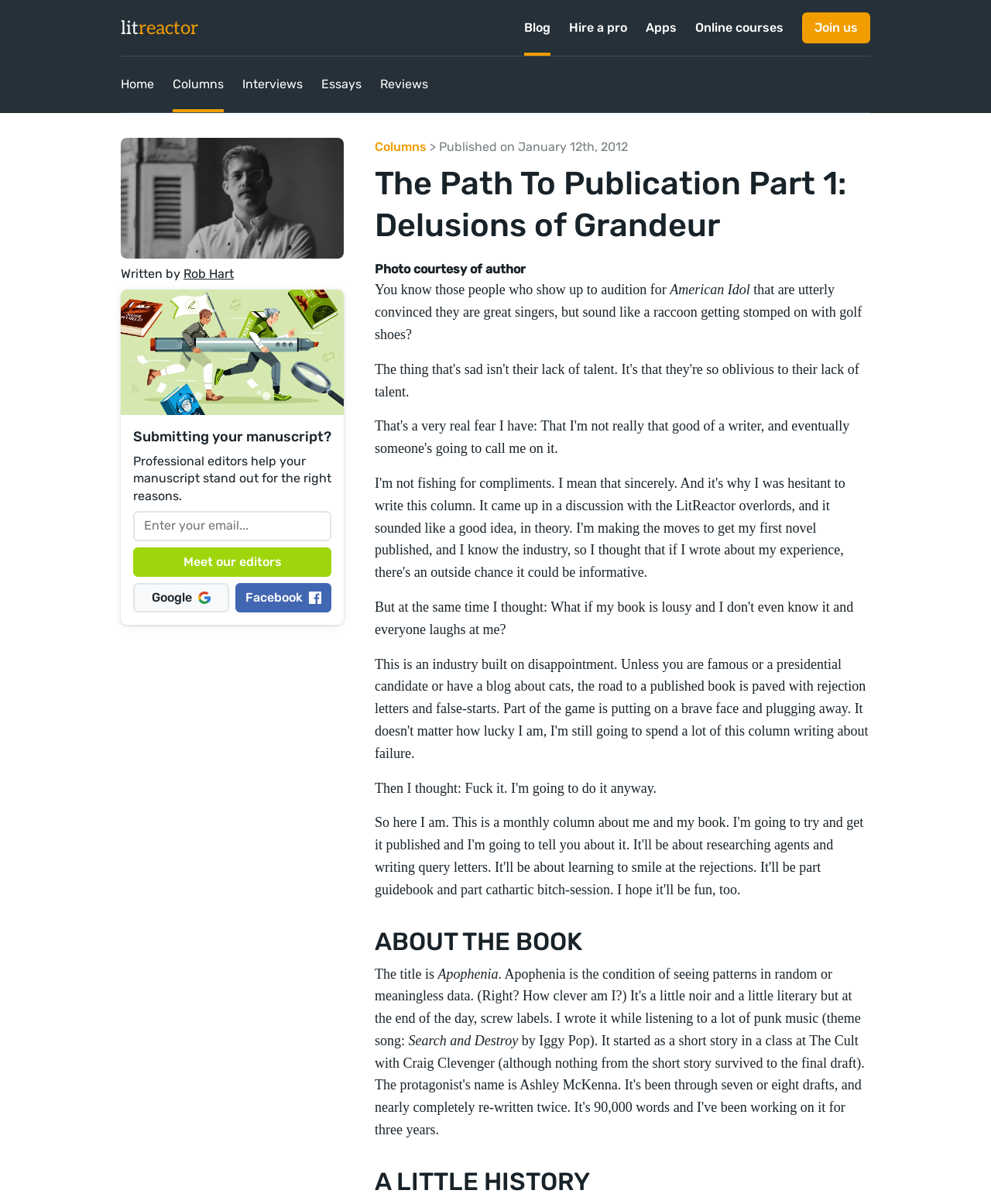Can you specify the bounding box coordinates of the area that needs to be clicked to fulfill the following instruction: "Enter email address"?

[0.134, 0.425, 0.334, 0.449]